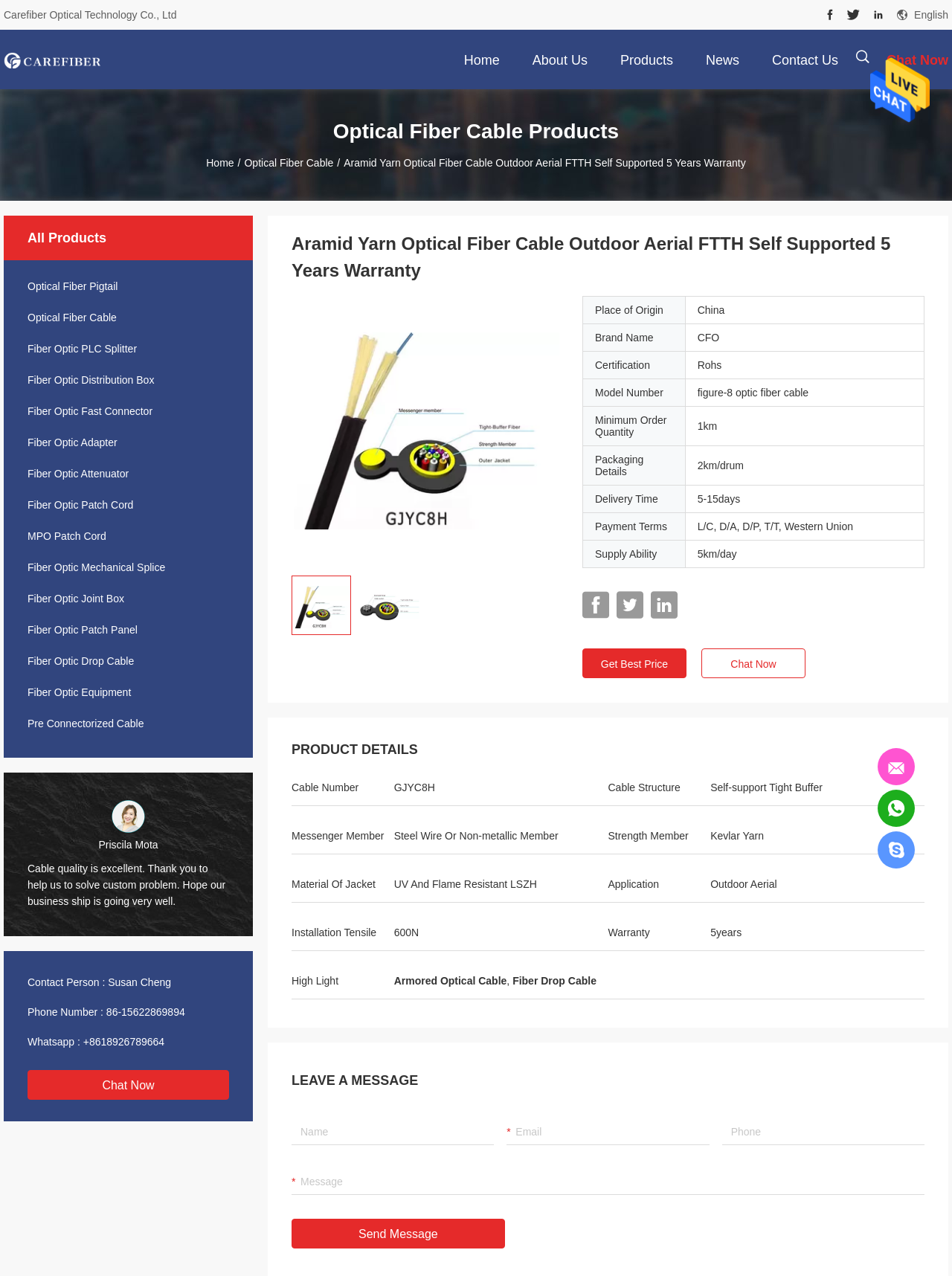Provide the bounding box for the UI element matching this description: "title="Carefiber Optical Technology Co., Ltd"".

[0.004, 0.042, 0.105, 0.051]